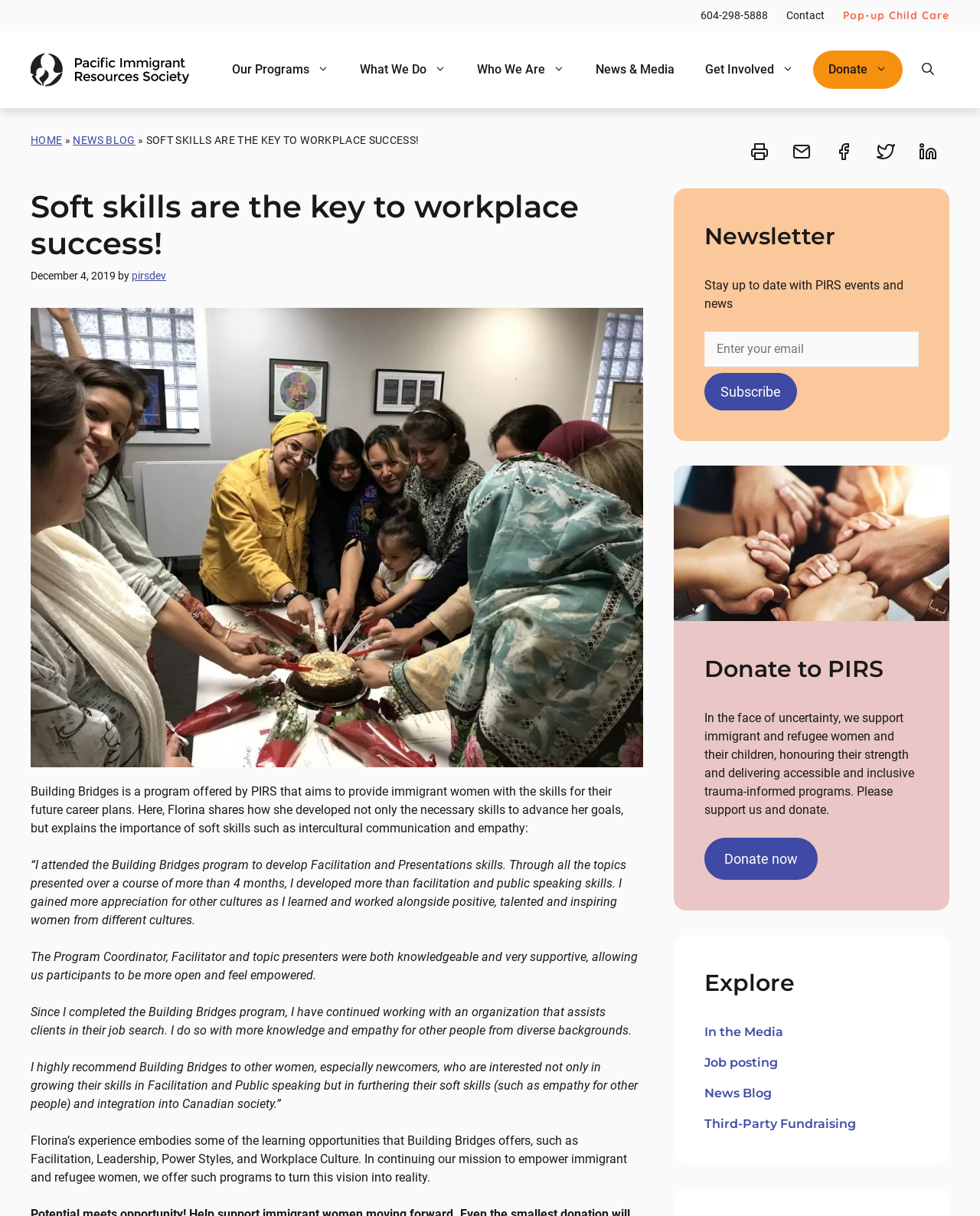Please provide a comprehensive answer to the question based on the screenshot: What is the name of the program offered by PIRS?

The webpage describes a program called Building Bridges, which is offered by PIRS to provide immigrant women with skills for their future career plans.